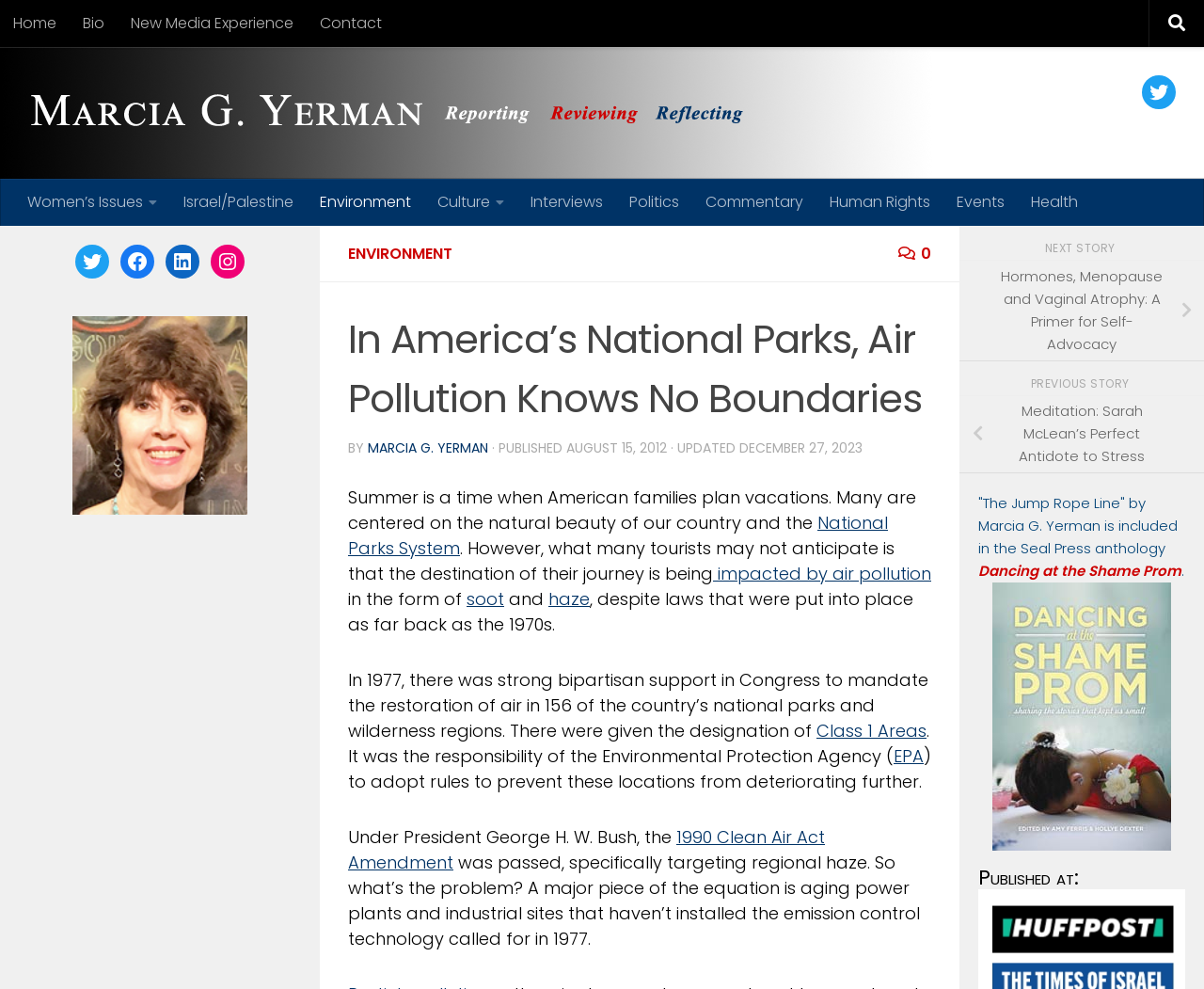Pinpoint the bounding box coordinates of the area that must be clicked to complete this instruction: "Read the article about air pollution in national parks".

[0.289, 0.314, 0.773, 0.434]